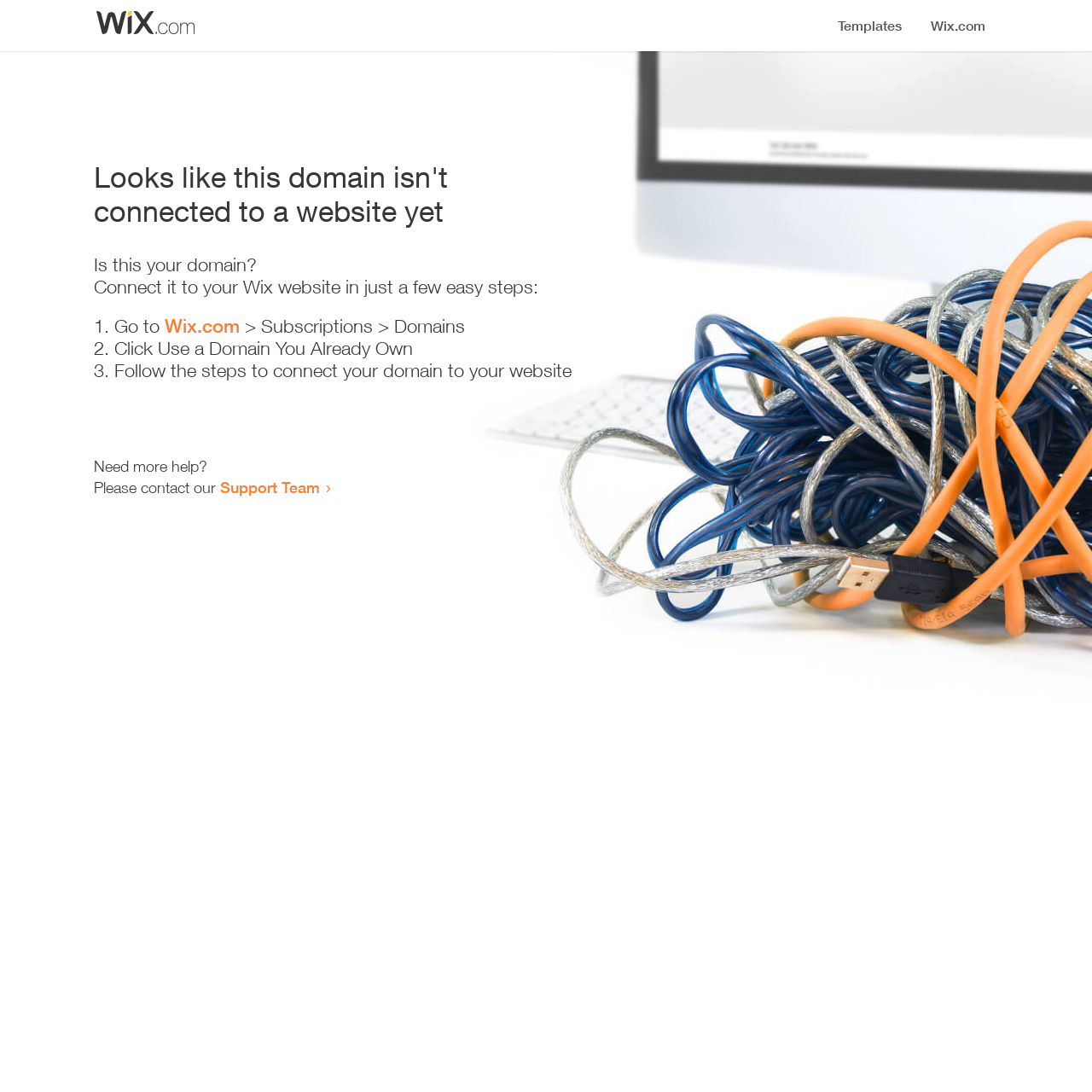Elaborate on the webpage's design and content in a detailed caption.

The webpage appears to be an error page, indicating that a domain is not connected to a website yet. At the top, there is a small image, followed by a heading that states the error message. Below the heading, there is a series of instructions to connect the domain to a Wix website. The instructions are presented in a step-by-step format, with three numbered list items. Each list item contains a brief description of the action to take, with a link to Wix.com in the first step. 

To the right of the instructions, there is a small section that offers additional help, with a link to the Support Team. The overall layout is simple and easy to follow, with clear headings and concise text.